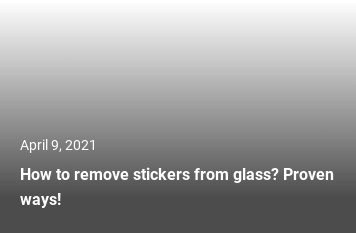Use the information in the screenshot to answer the question comprehensively: What is the purpose of the title card?

The title card is designed to be attention-grabbing, serving as an engaging introduction to the content, likely aimed at readers seeking practical solutions for a common household issue, which is removing stickers from glass.